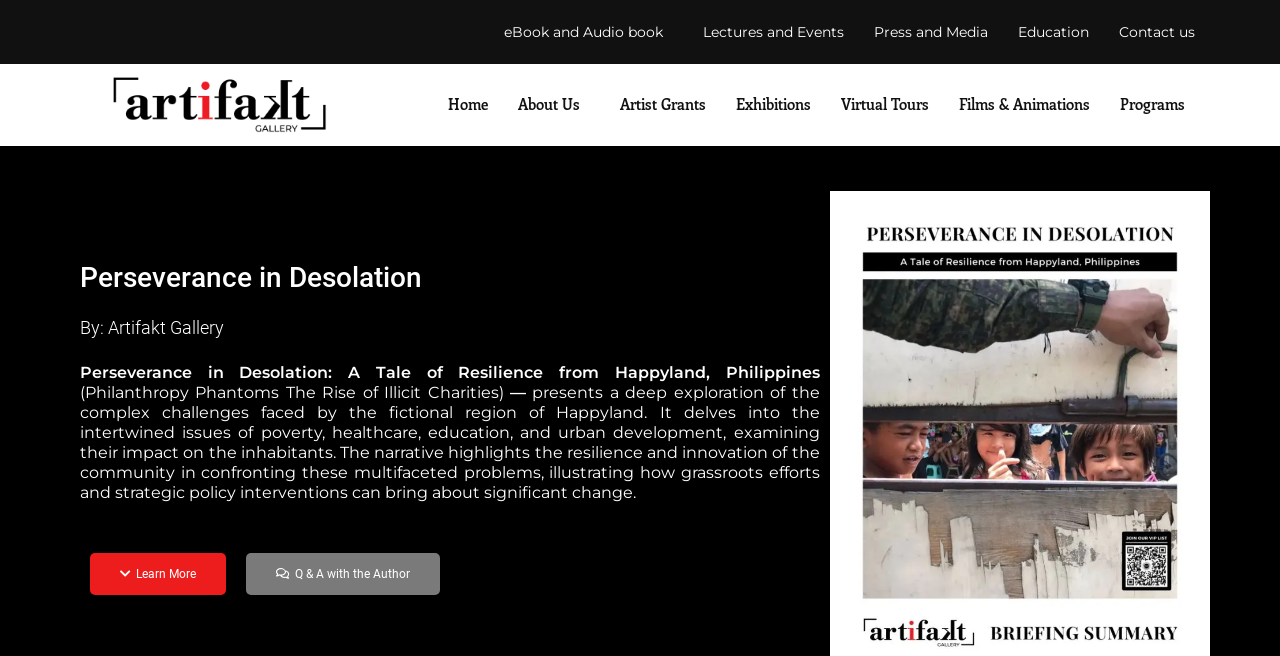Find the bounding box coordinates of the element you need to click on to perform this action: 'Visit the 'Home' page'. The coordinates should be represented by four float values between 0 and 1, in the format [left, top, right, bottom].

[0.338, 0.125, 0.393, 0.194]